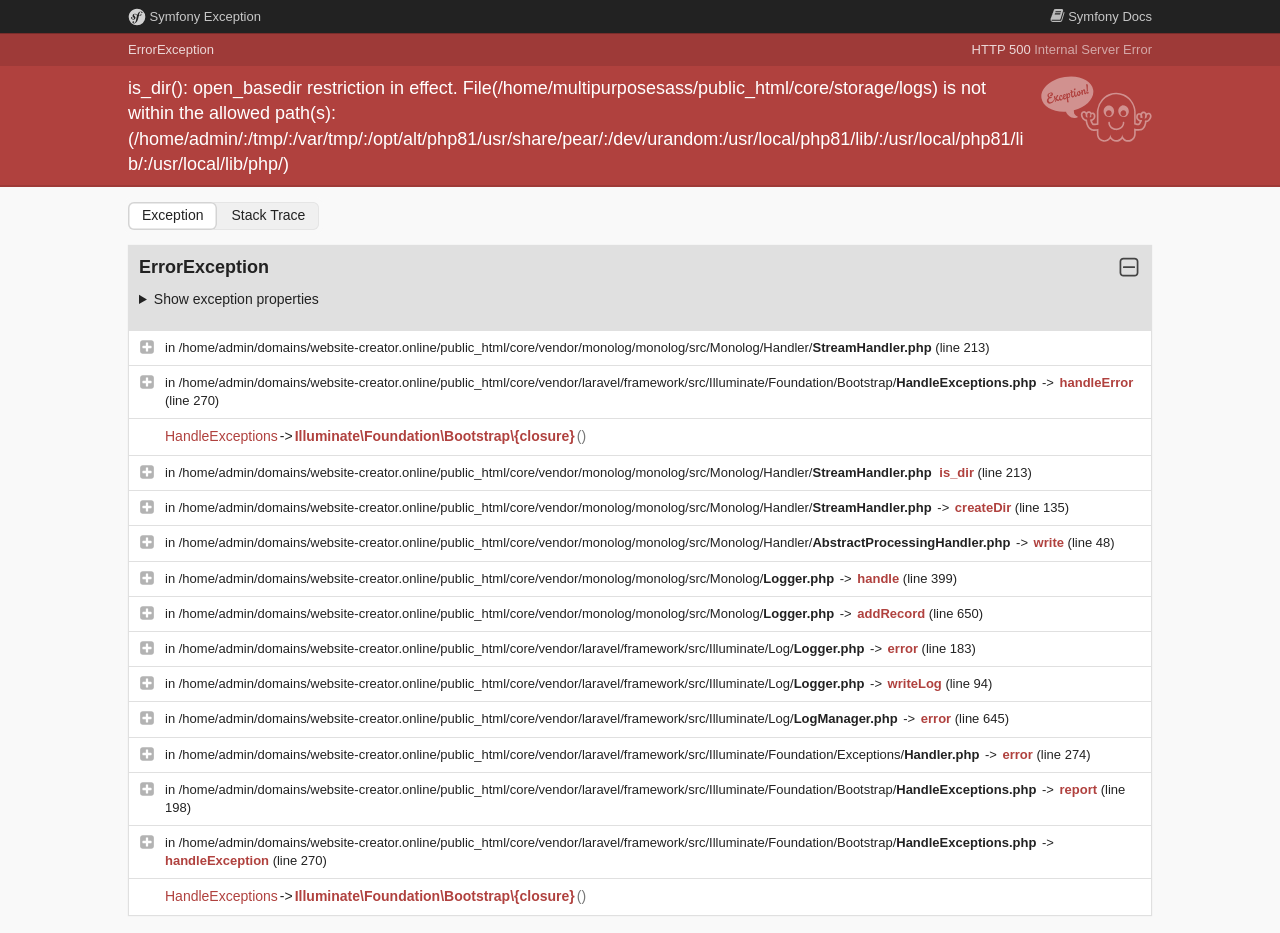Find the bounding box coordinates for the element that must be clicked to complete the instruction: "View Exception". The coordinates should be four float numbers between 0 and 1, indicated as [left, top, right, bottom].

[0.1, 0.045, 0.167, 0.061]